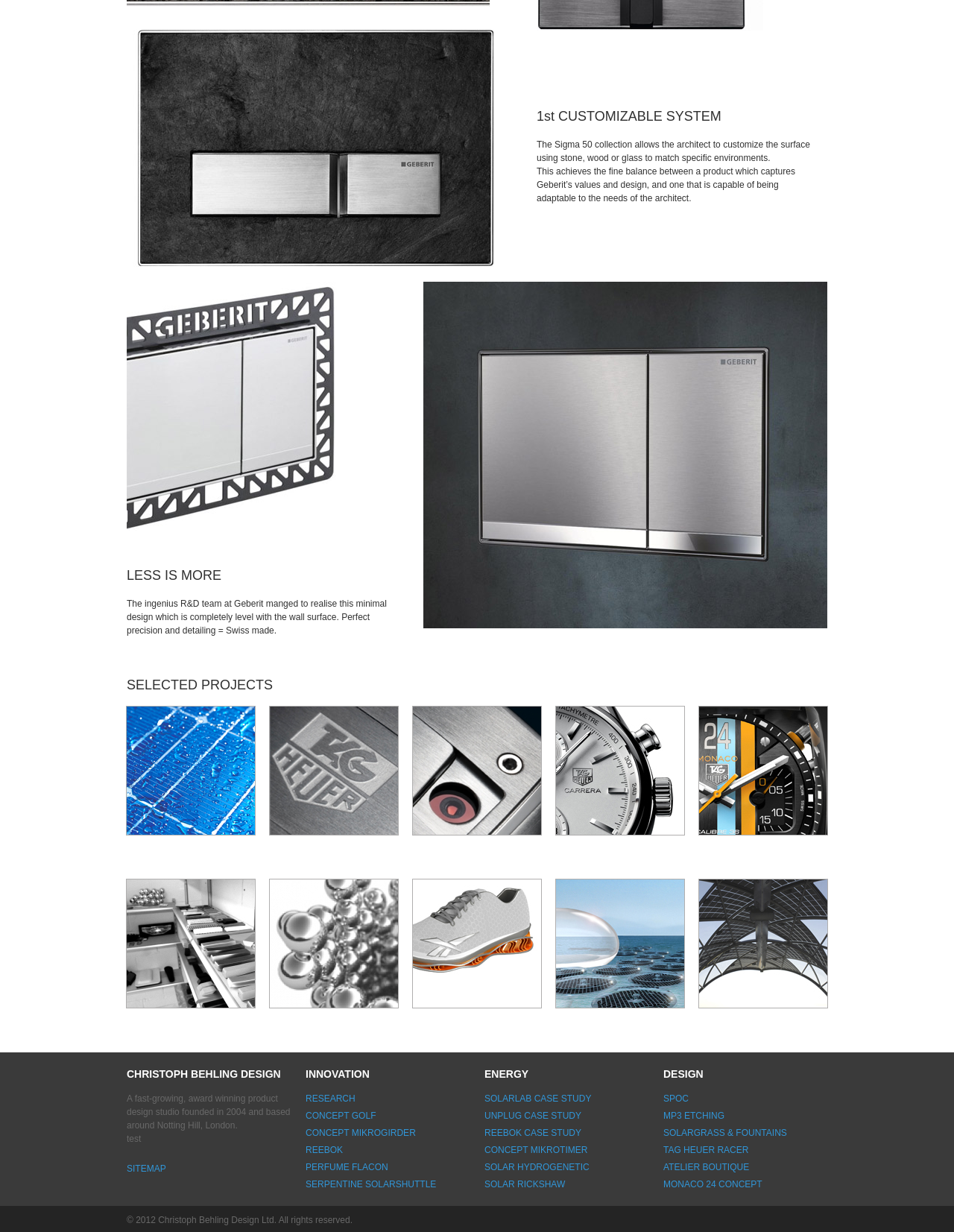Locate the bounding box coordinates of the element that should be clicked to fulfill the instruction: "View SOLARLAB CASE STUDY".

[0.508, 0.887, 0.62, 0.896]